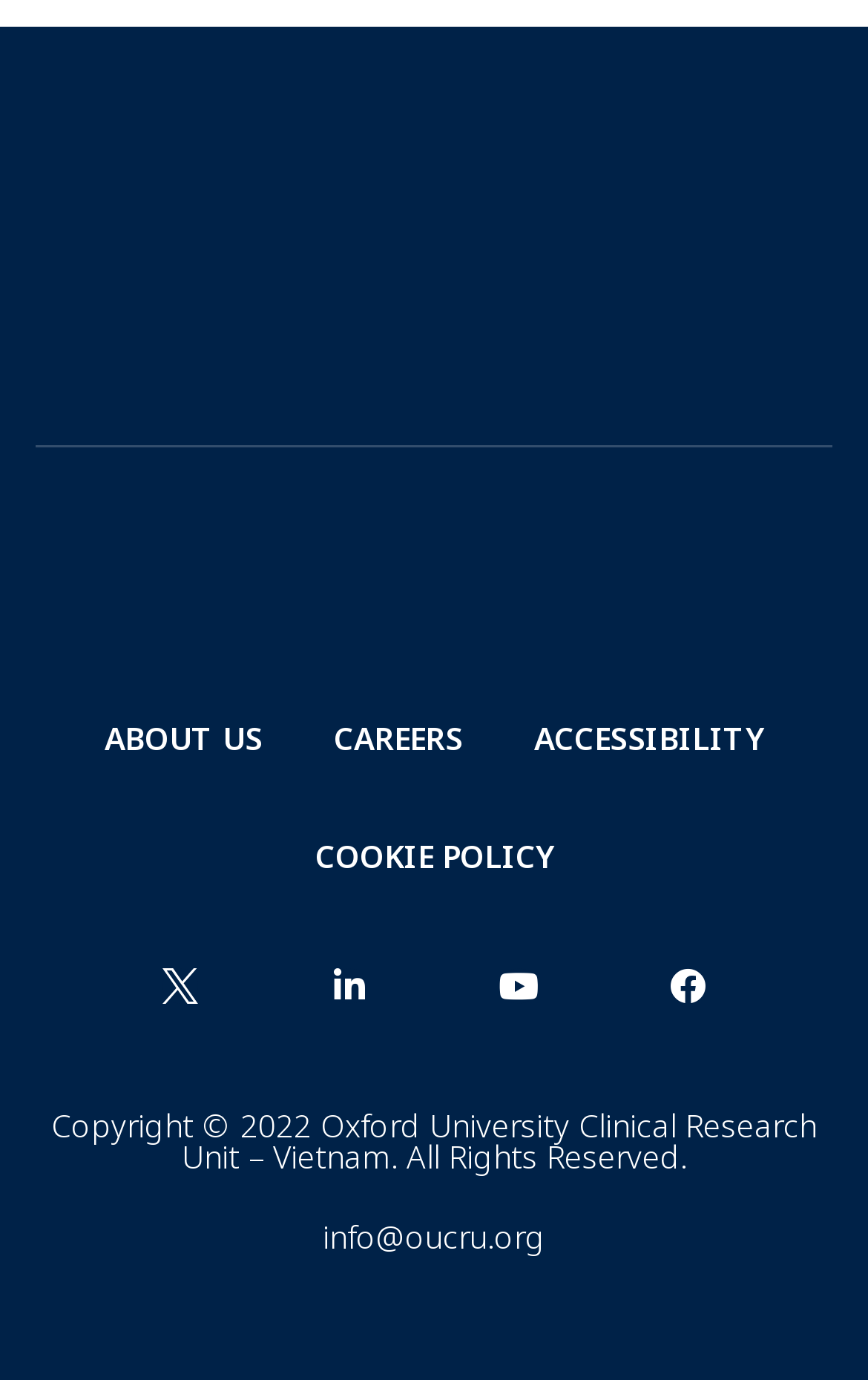Locate the bounding box coordinates of the area where you should click to accomplish the instruction: "Visit the Linkedin page".

[0.382, 0.702, 0.423, 0.727]